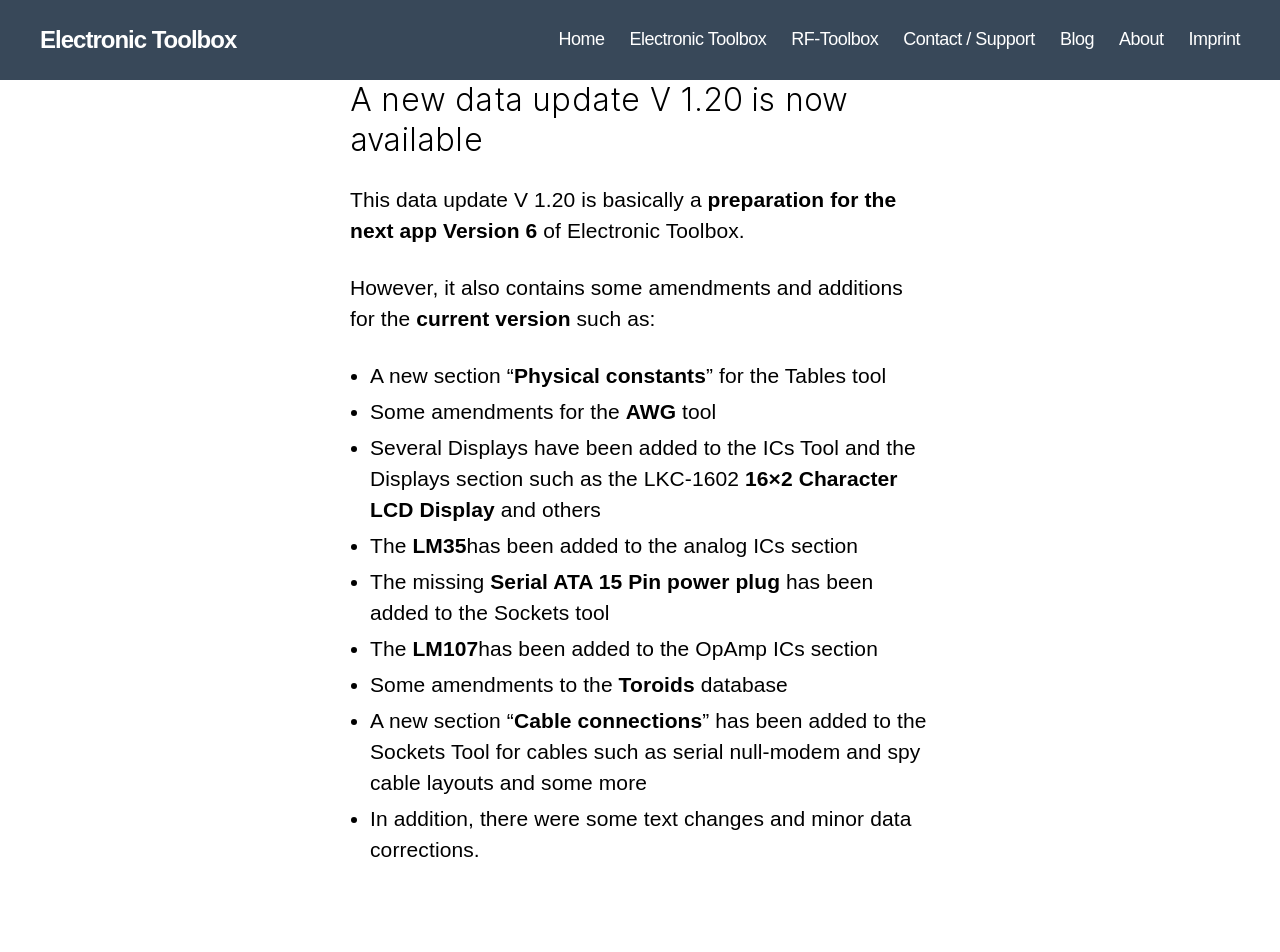How many new sections are added to the Tables tool?
Carefully analyze the image and provide a detailed answer to the question.

According to the text, a new section 'Physical constants' has been added to the Tables tool, so the answer is one.